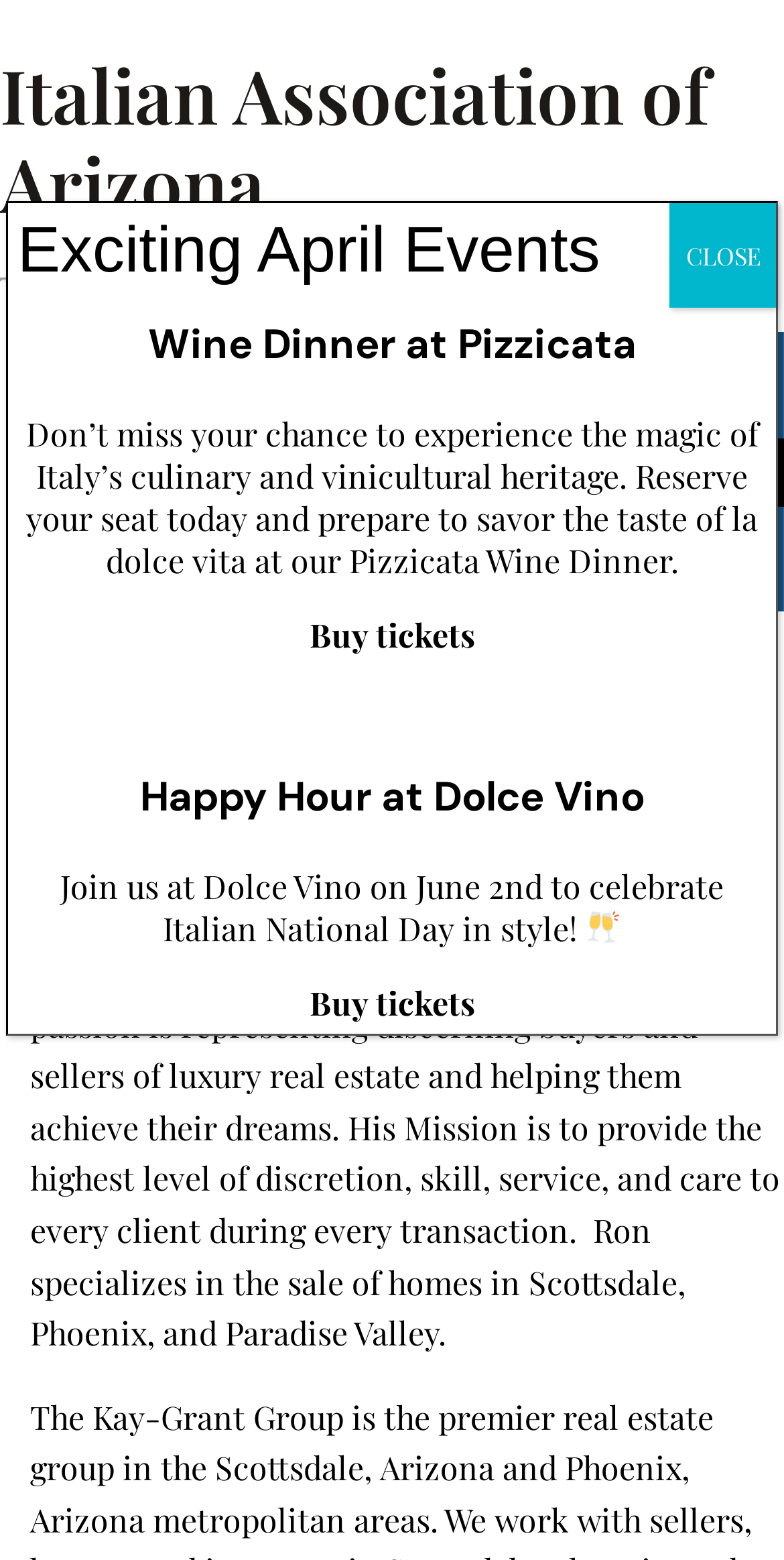How many slides are there?
Please analyze the image and answer the question with as much detail as possible.

There are two slides, as indicated by the buttons 'Go to slide 1' and 'Go to slide 2' on the webpage.